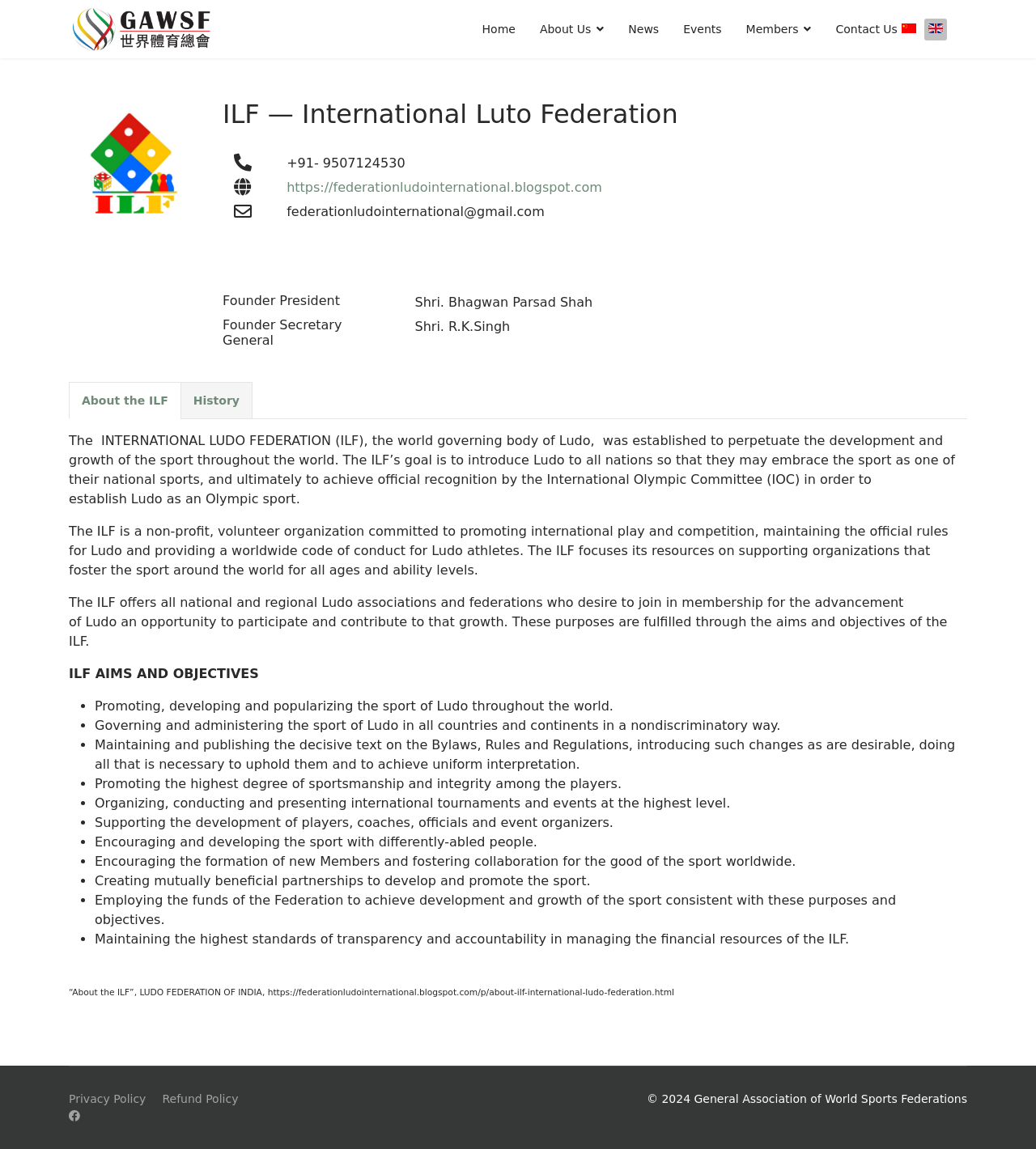Kindly determine the bounding box coordinates for the clickable area to achieve the given instruction: "Visit the About Us page".

[0.509, 0.0, 0.595, 0.051]